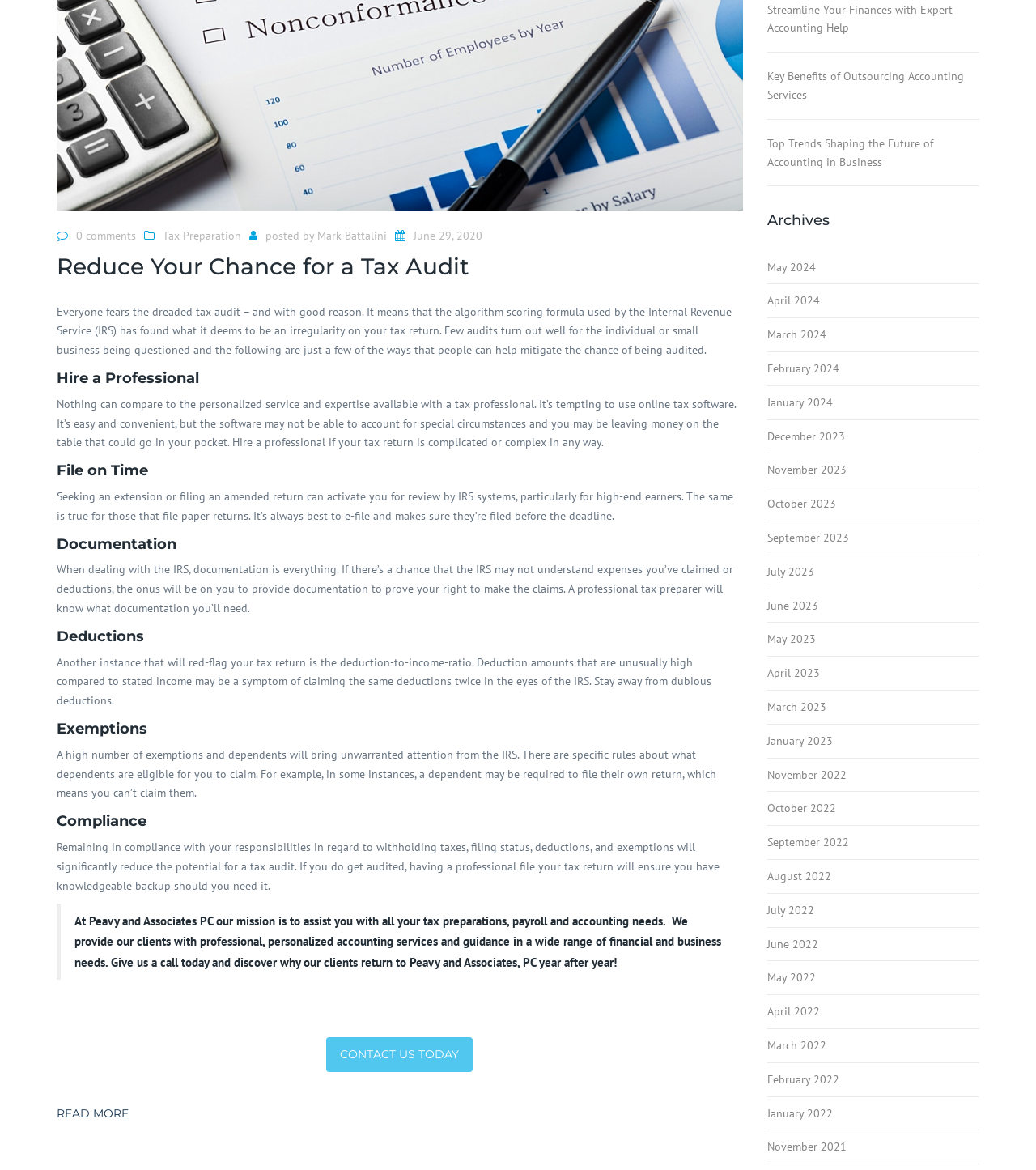Extract the bounding box coordinates for the UI element described by the text: "parent_node: 15 title="Share in Twitter"". The coordinates should be in the form of [left, top, right, bottom] with values between 0 and 1.

None